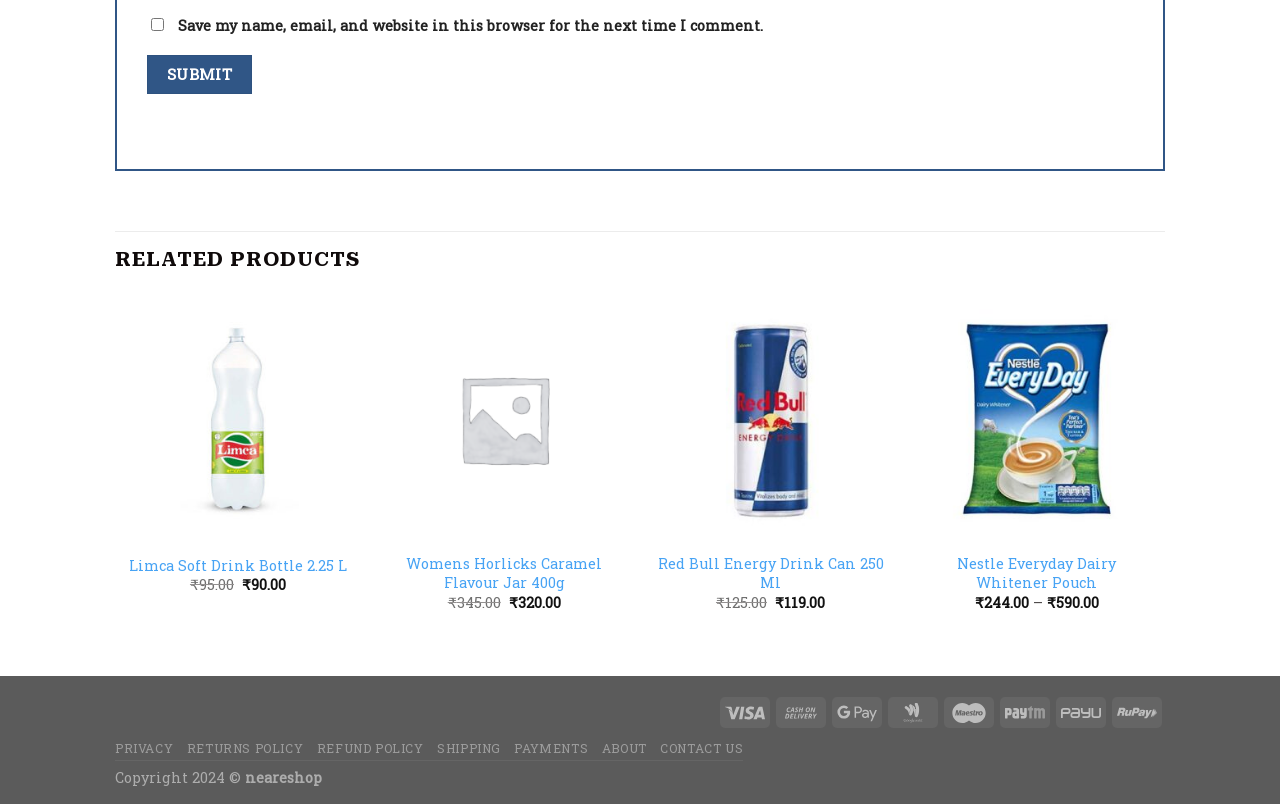Answer the following query with a single word or phrase:
What is the price of Red Bull Energy Drink Can 250 Ml?

₹119.00